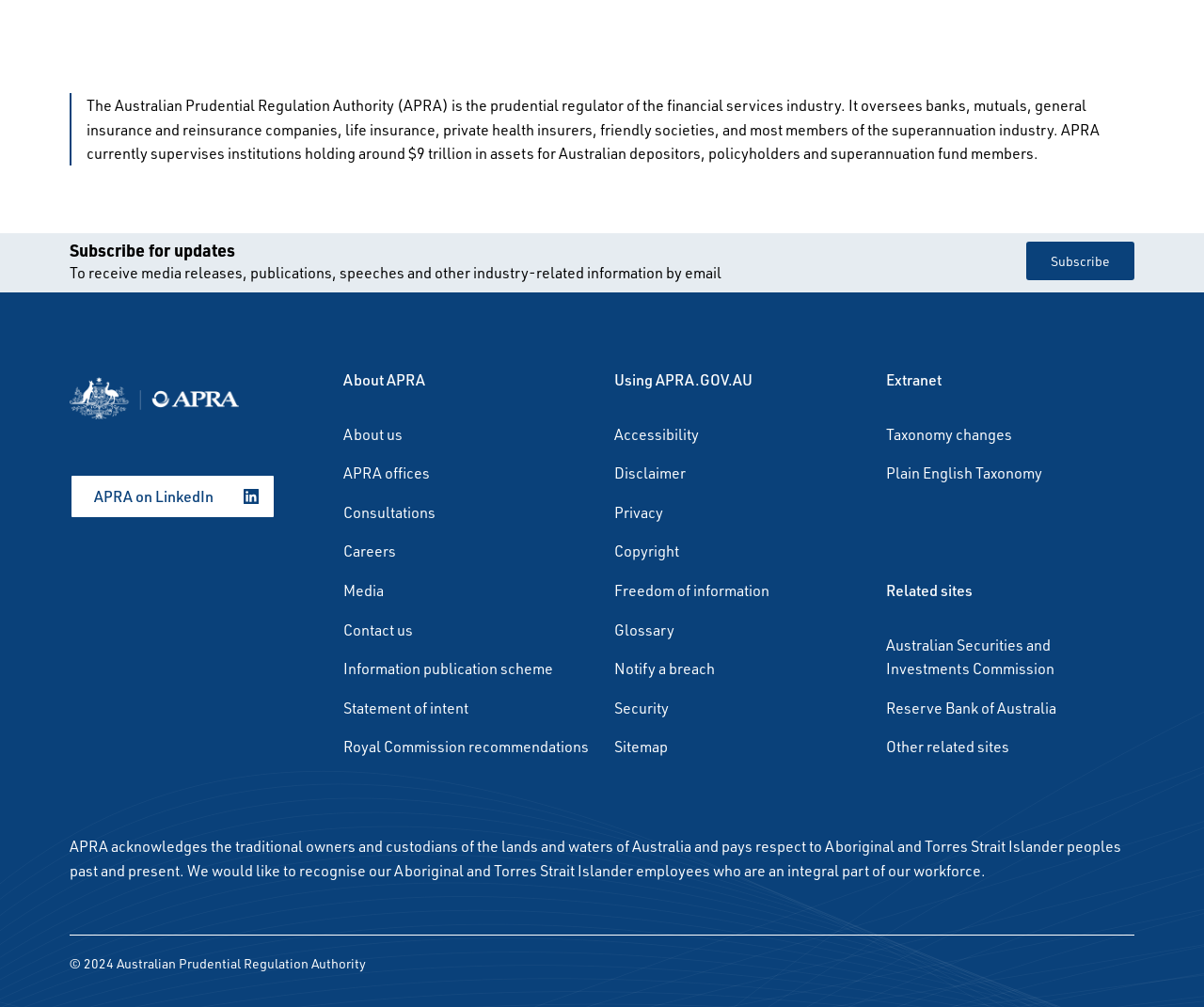Determine the bounding box coordinates of the element that should be clicked to execute the following command: "Check the calendar".

None